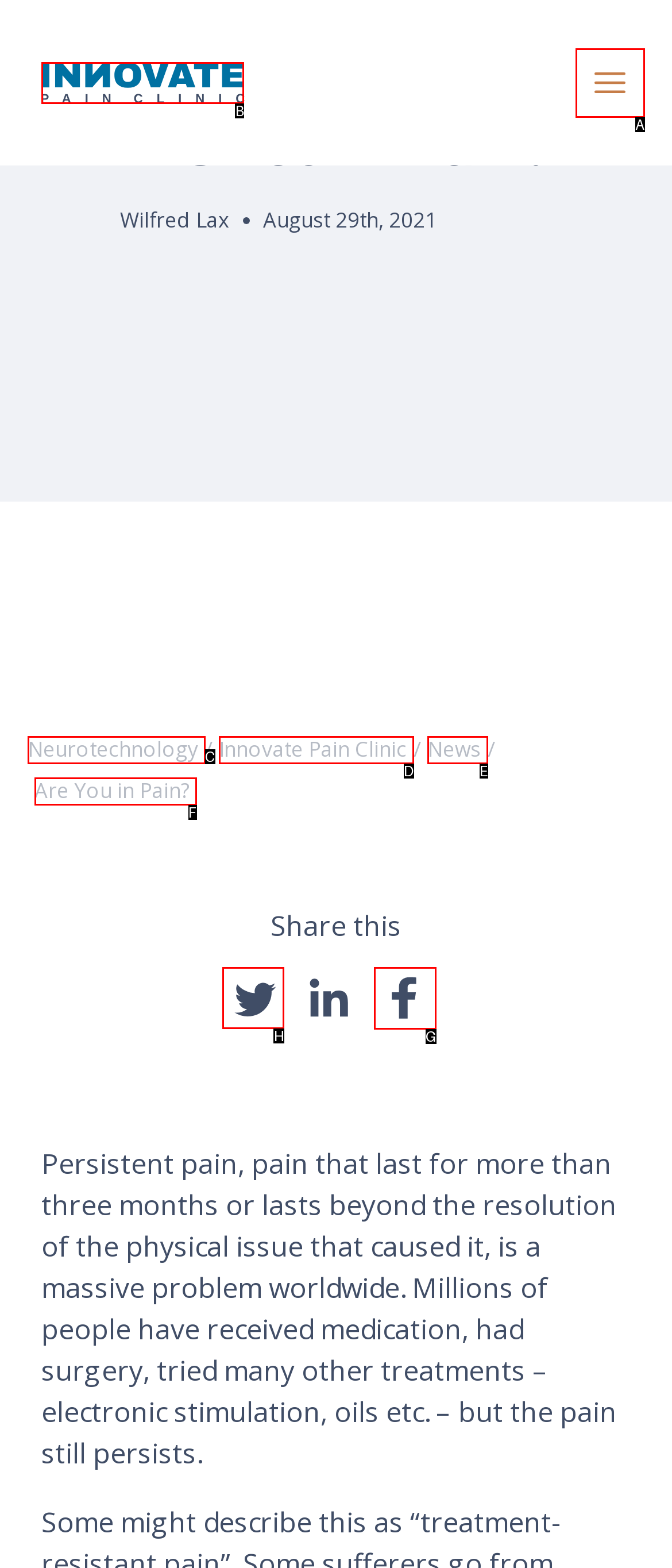Decide which HTML element to click to complete the task: Share on social media Provide the letter of the appropriate option.

H